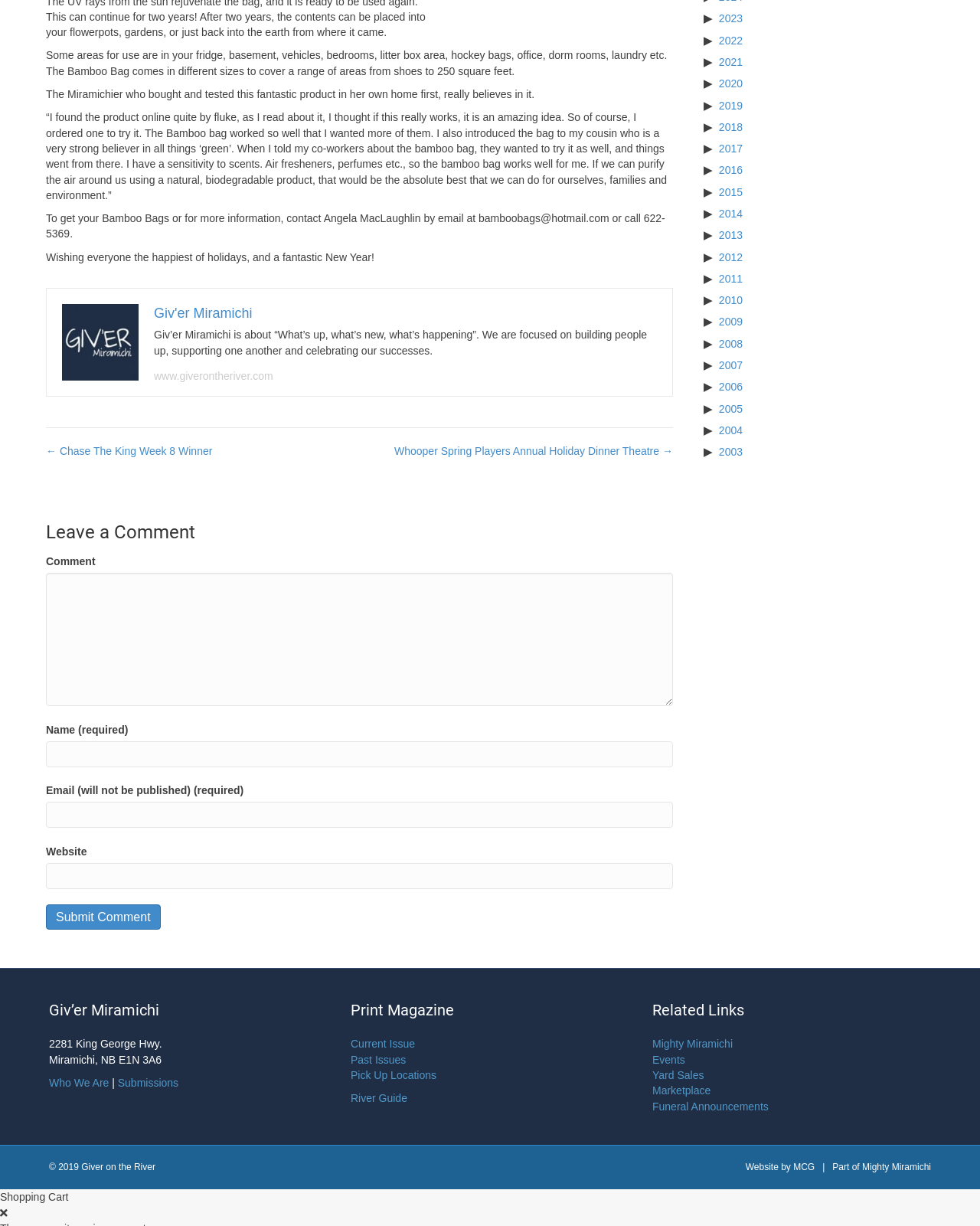Locate the bounding box of the user interface element based on this description: "Submissions".

[0.12, 0.878, 0.182, 0.888]